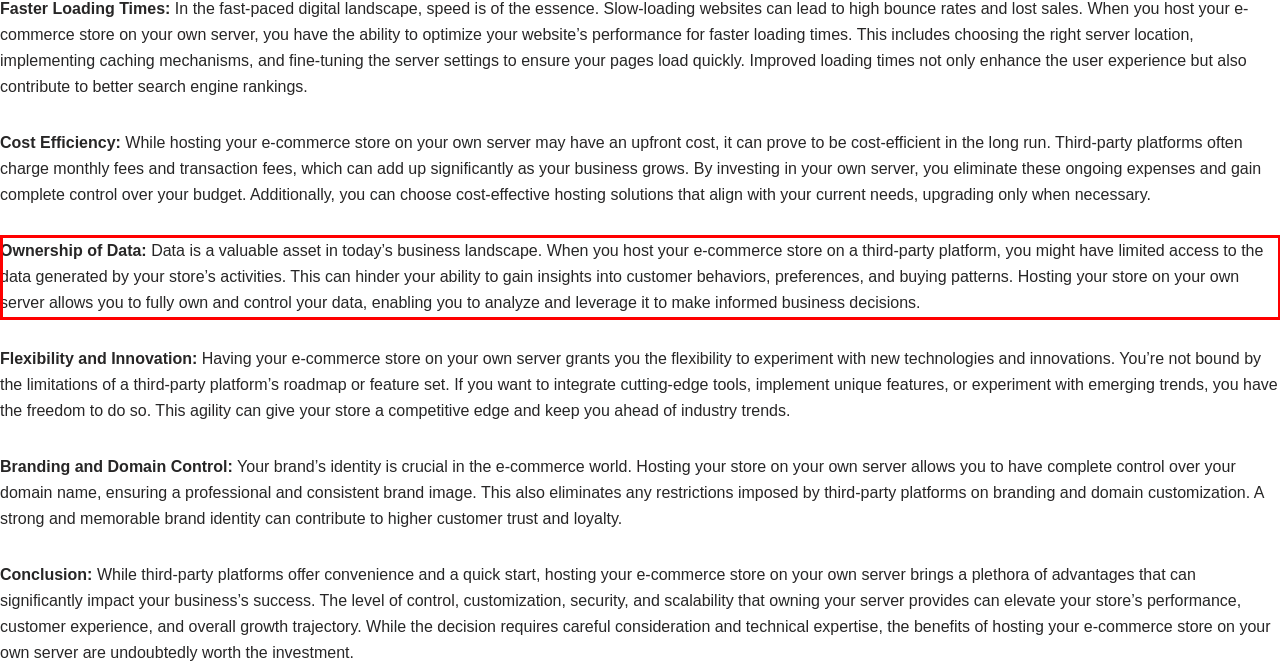Please take the screenshot of the webpage, find the red bounding box, and generate the text content that is within this red bounding box.

Ownership of Data: Data is a valuable asset in today’s business landscape. When you host your e-commerce store on a third-party platform, you might have limited access to the data generated by your store’s activities. This can hinder your ability to gain insights into customer behaviors, preferences, and buying patterns. Hosting your store on your own server allows you to fully own and control your data, enabling you to analyze and leverage it to make informed business decisions.